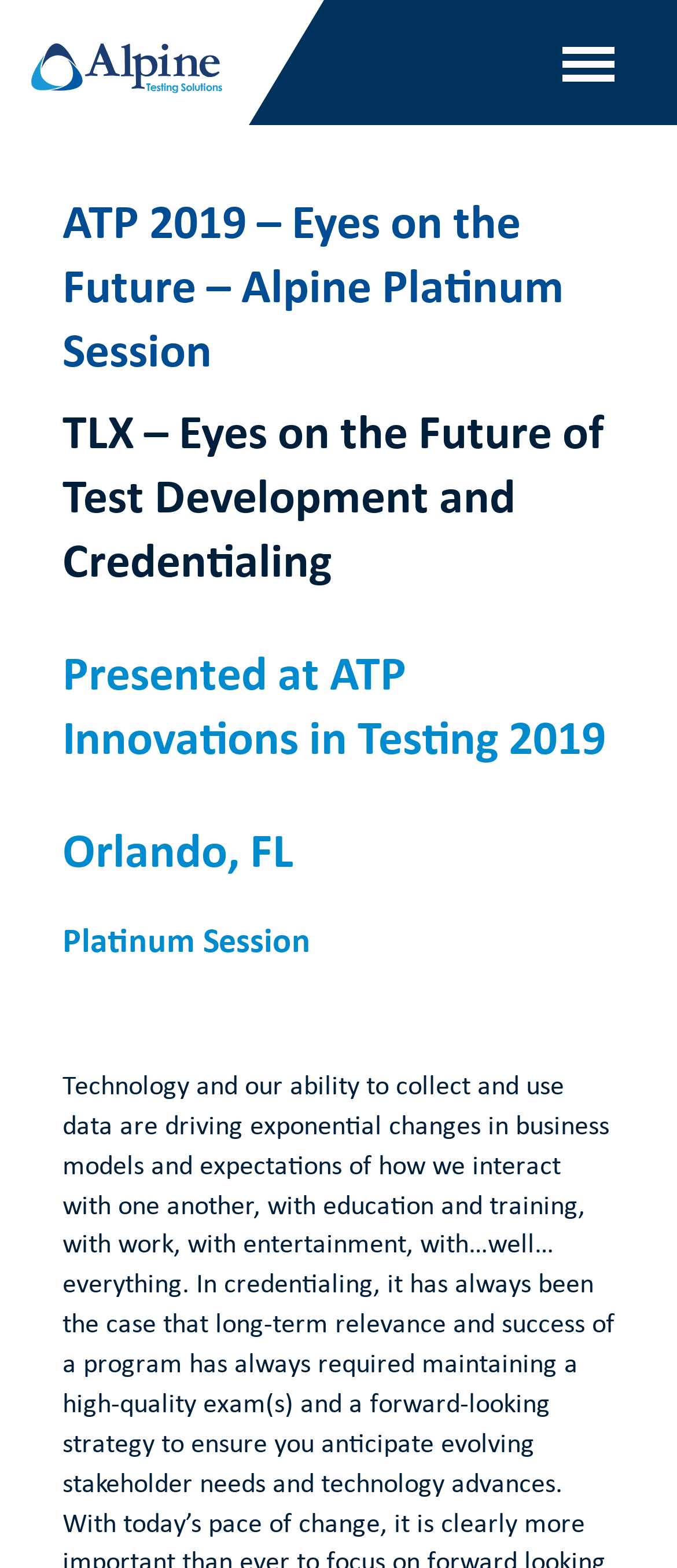What is the location of the Platinum Session?
Answer with a single word or short phrase according to what you see in the image.

Orlando, FL